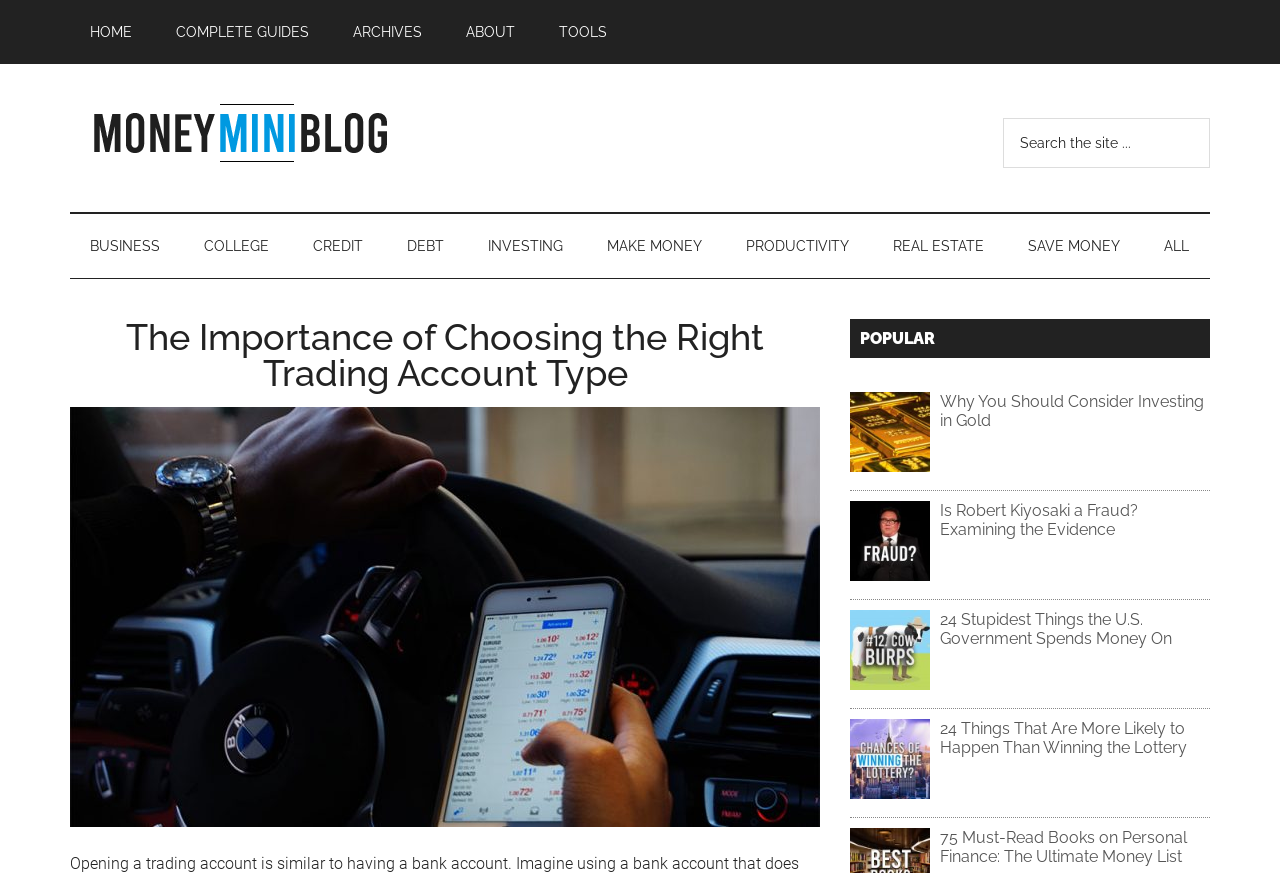Find the bounding box coordinates of the clickable element required to execute the following instruction: "Go to HOME page". Provide the coordinates as four float numbers between 0 and 1, i.e., [left, top, right, bottom].

[0.055, 0.0, 0.119, 0.073]